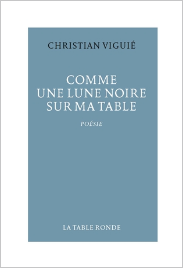Offer a detailed explanation of the image and its components.

The image features the cover of the poetry book titled "Comme une lune noire sur ma table," authored by Christian Viguié. The design showcases a minimalist aesthetic with a soft blue background, emphasizing the book's title in elegant white text. Below the title, the word "POÉSIE" underscores its genre. The publisher's name, "LA TABLE RONDE," is neatly placed at the bottom, completing the refined look of this literary work. This cover invites readers into a contemplative exploration of poetry through Viguié's unique voice and perspective.